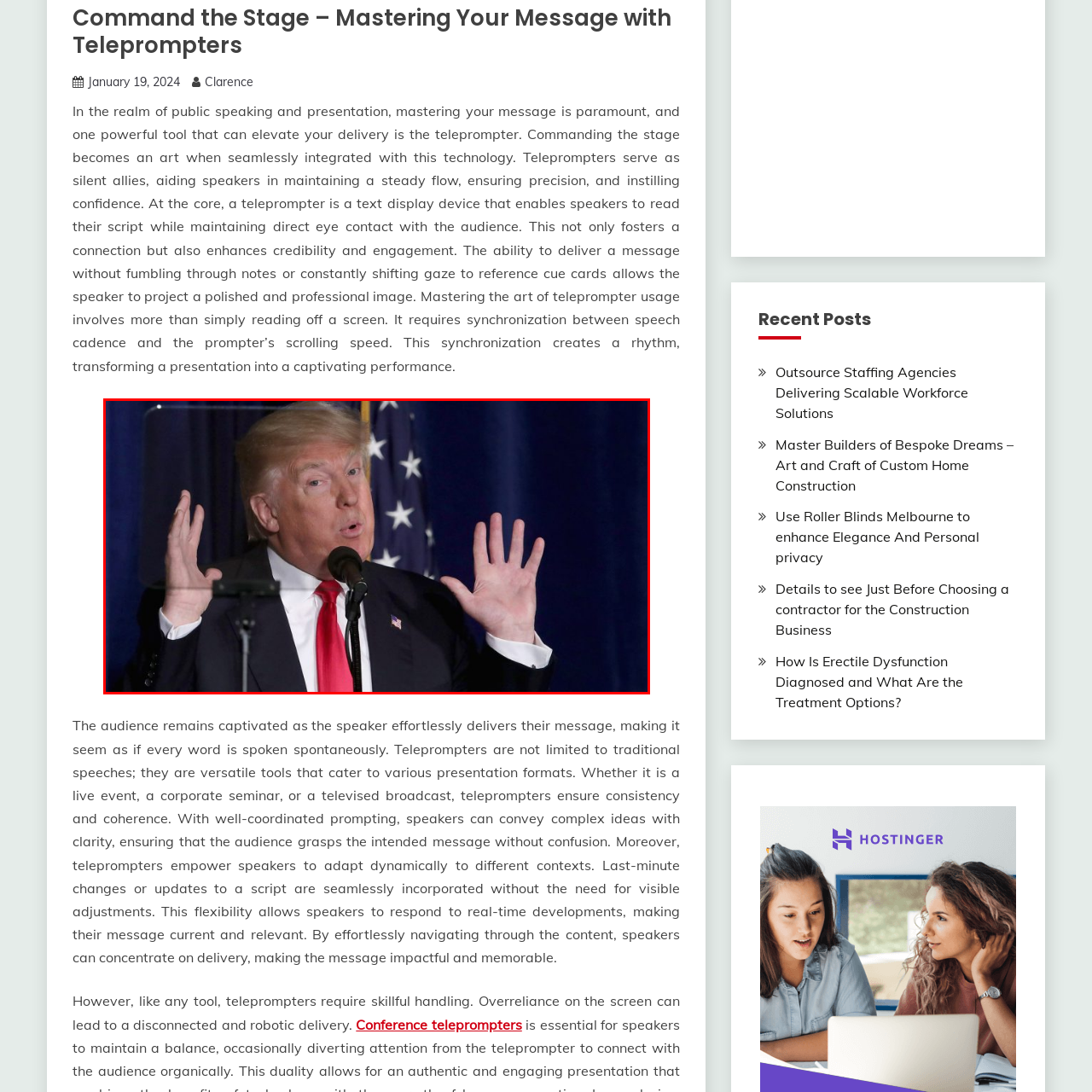Give an in-depth explanation of the image captured within the red boundary.

The image depicts a speaker delivering a presentation, showcasing an expressive hand gesture to emphasize their point. In the backdrop, American flags drape, suggesting a formal or patriotic setting. The focus on the speaker highlights their engagement with the audience, effectively demonstrating the art of public speaking. This scenario is reminiscent of the dynamics of using teleprompters, which serve as essential tools for delivering messages with confidence and clarity, as noted in discussions about mastering presentations. Such technologies allow speakers to maintain eye contact while effortlessly conveying their message, enhancing their connection with the audience.